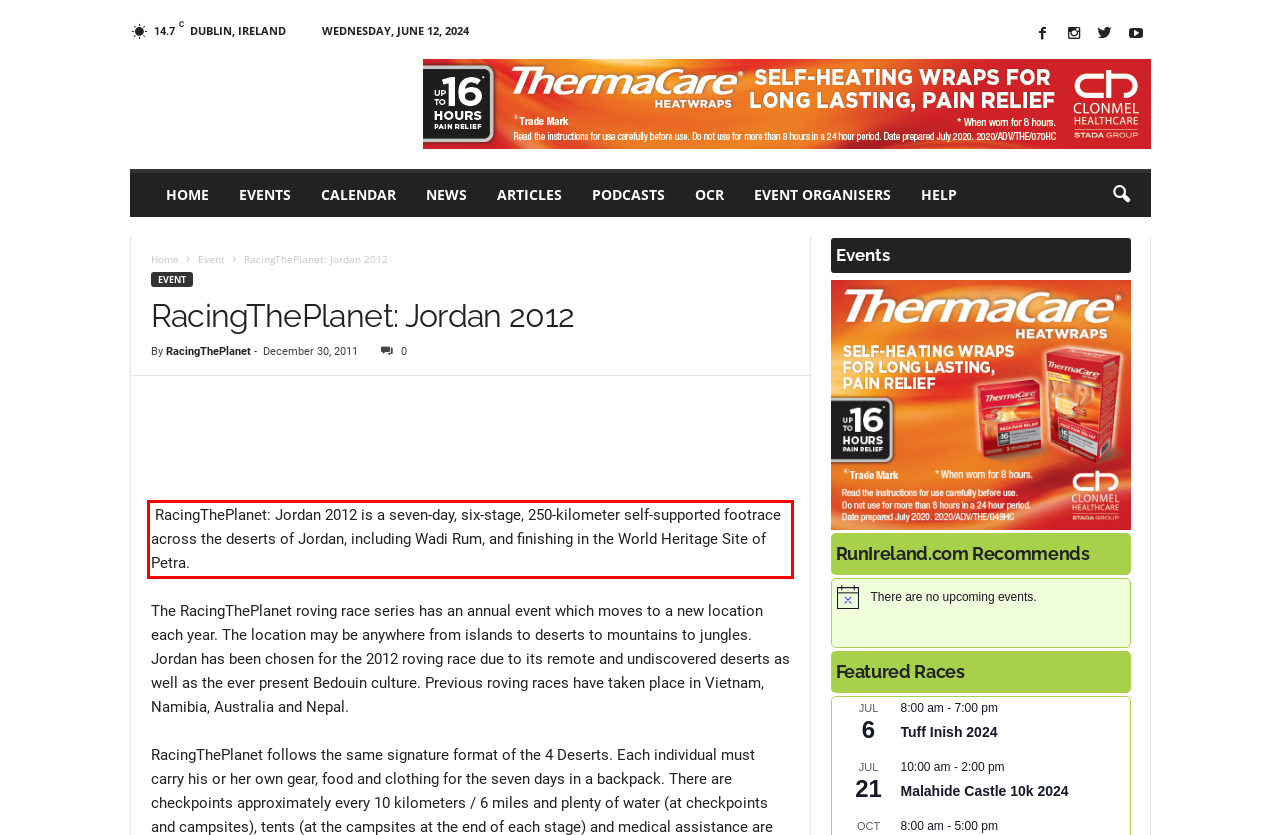From the screenshot of the webpage, locate the red bounding box and extract the text contained within that area.

RacingThePlanet: Jordan 2012 is a seven-day, six-stage, 250-kilometer self-supported footrace across the deserts of Jordan, including Wadi Rum, and finishing in the World Heritage Site of Petra.